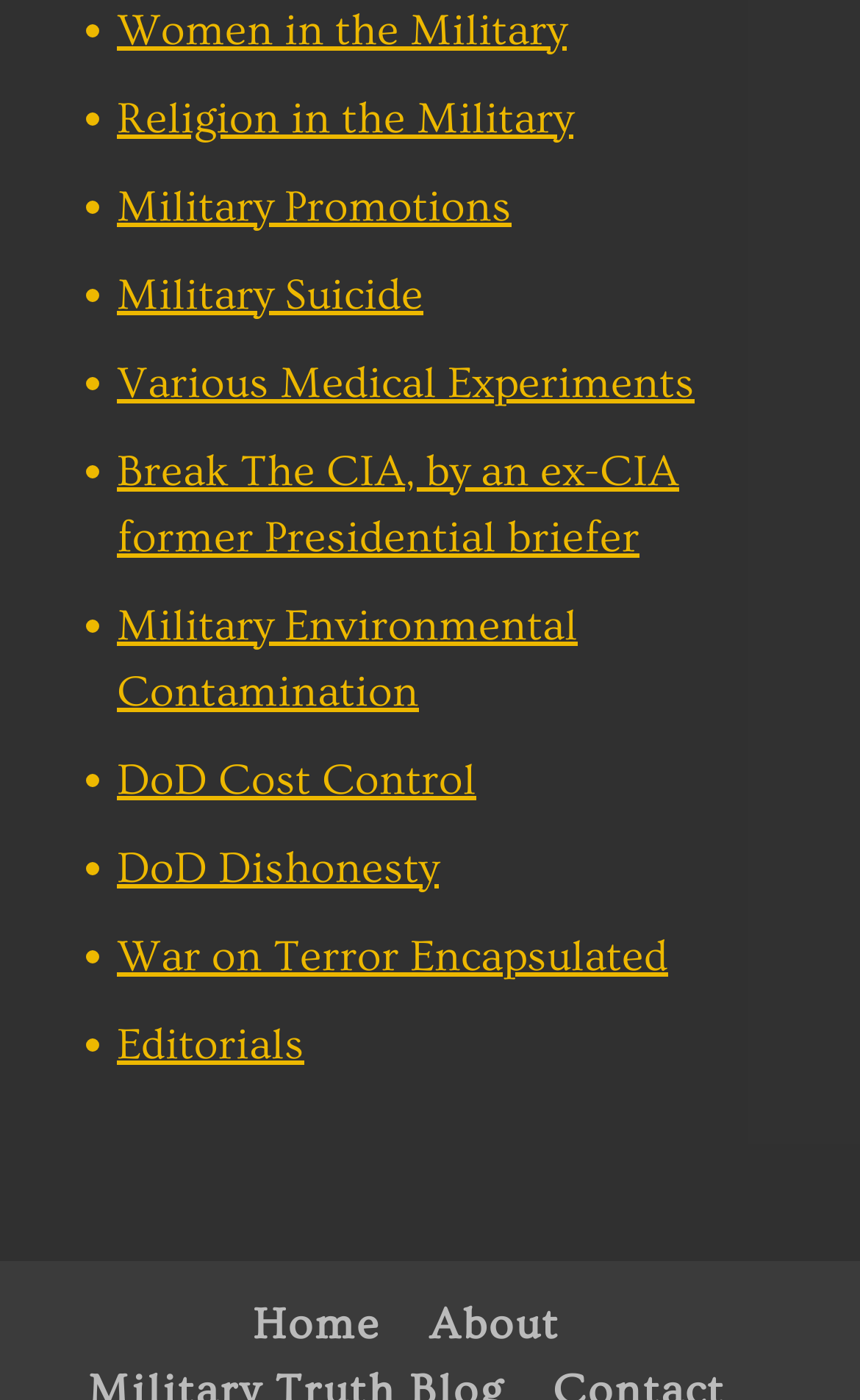Please identify the coordinates of the bounding box that should be clicked to fulfill this instruction: "View information on Women in the Military".

[0.136, 0.004, 0.659, 0.039]